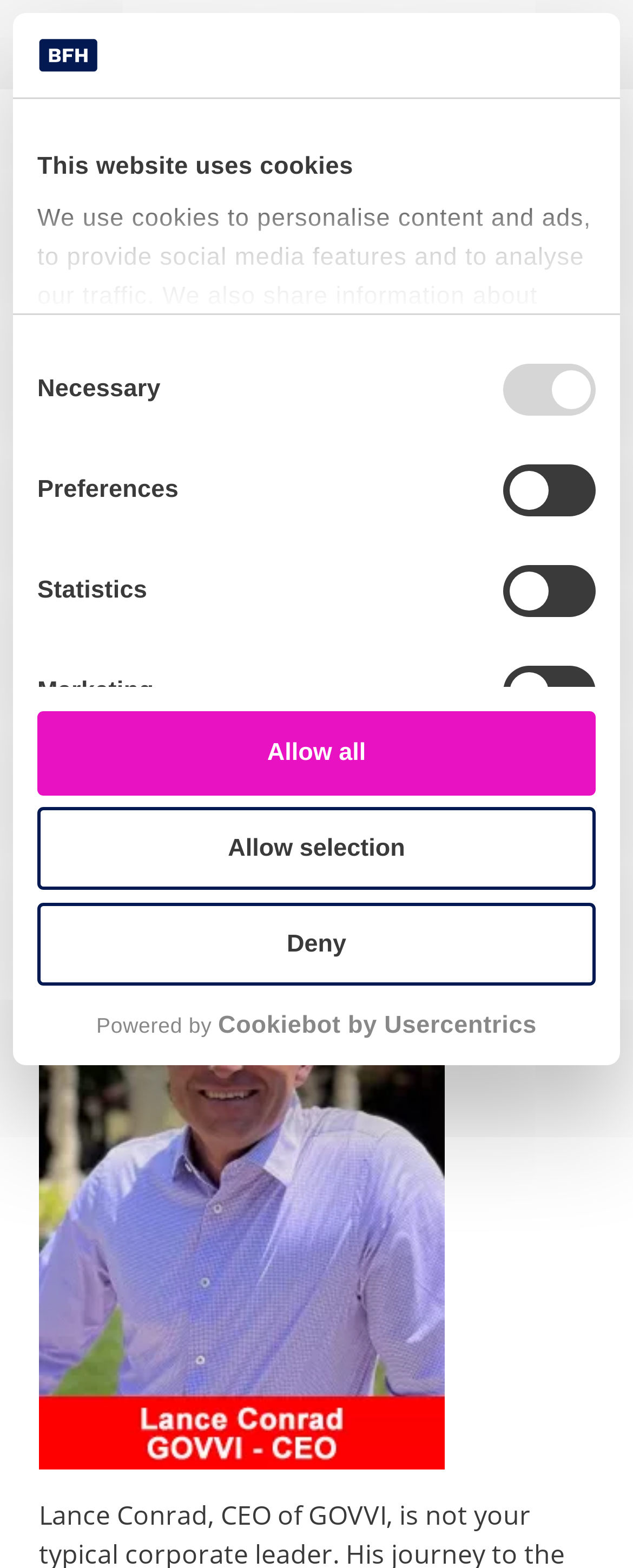Locate the bounding box coordinates of the UI element described by: "Powered by Cookiebot by Usercentrics". Provide the coordinates as four float numbers between 0 and 1, formatted as [left, top, right, bottom].

[0.059, 0.644, 0.941, 0.664]